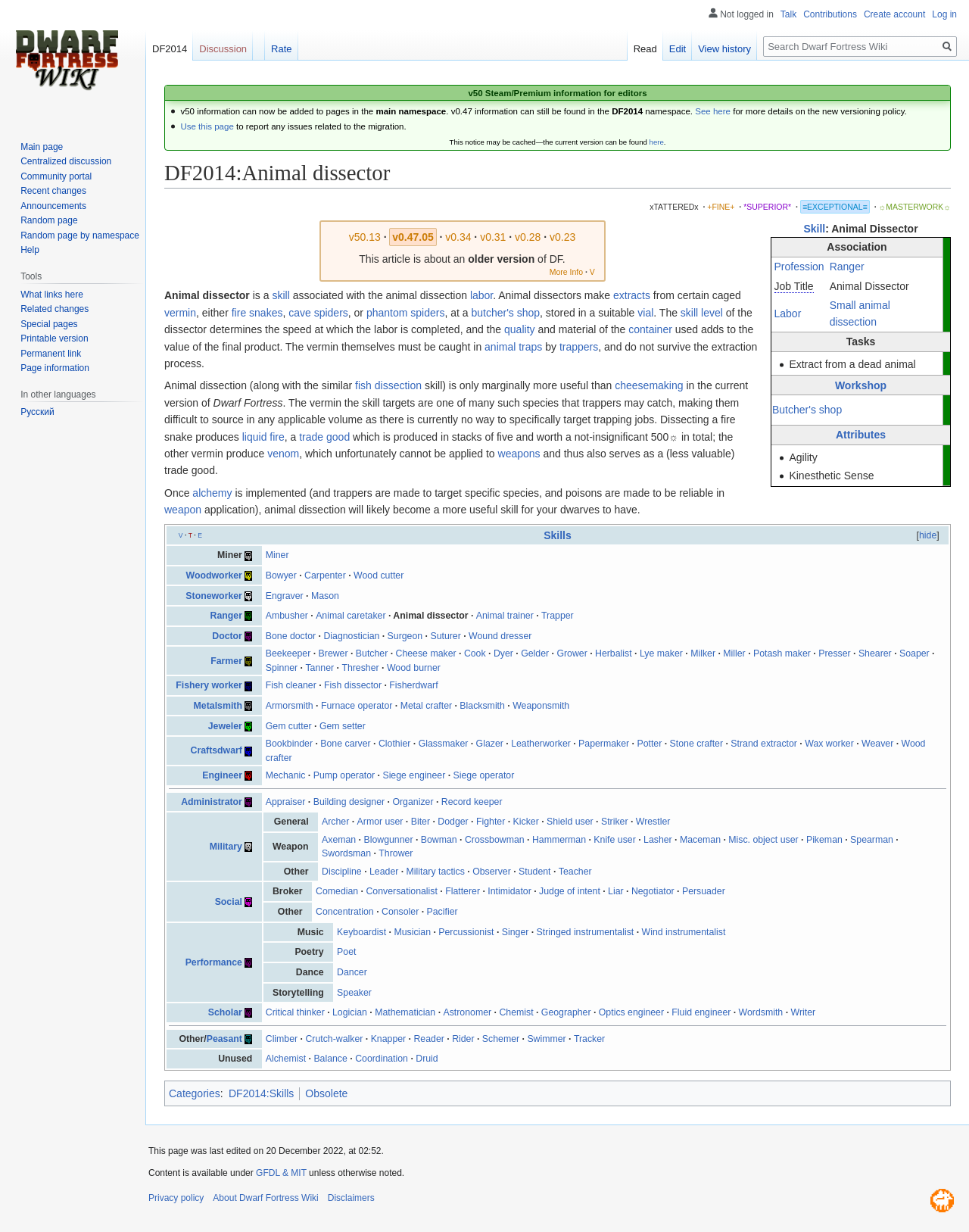Based on the image, please elaborate on the answer to the following question:
What is the workshop required for the task Extract from a dead animal?

I found the answer by looking at the table with the caption 'Skill: Animal Dissector' and finding the row with the columnheader 'Workshop' and the corresponding gridcell 'Butcher's shop'.